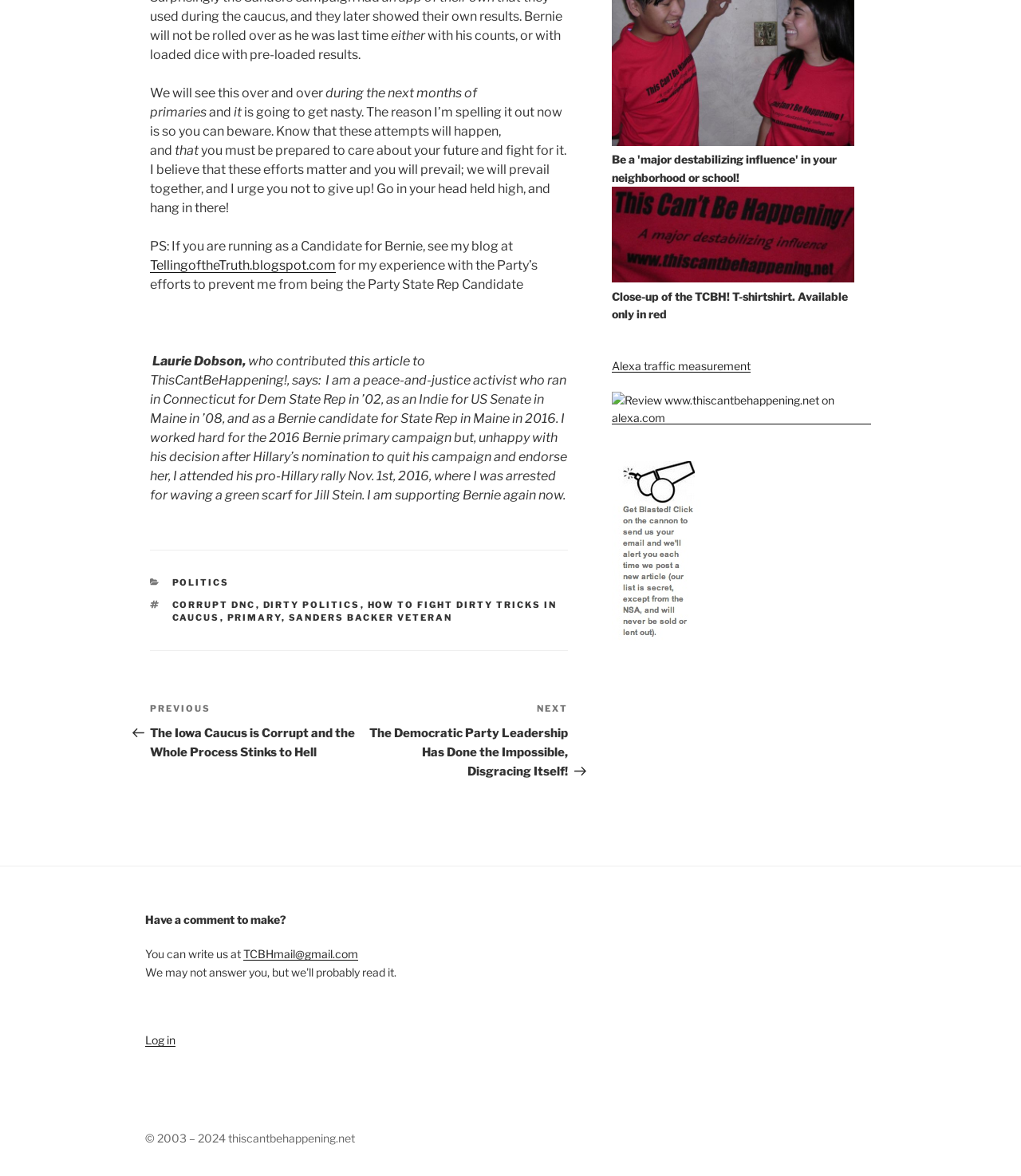Locate the bounding box coordinates of the segment that needs to be clicked to meet this instruction: "Visit the blog at TellingoftheTruth.blogspot.com".

[0.147, 0.219, 0.329, 0.232]